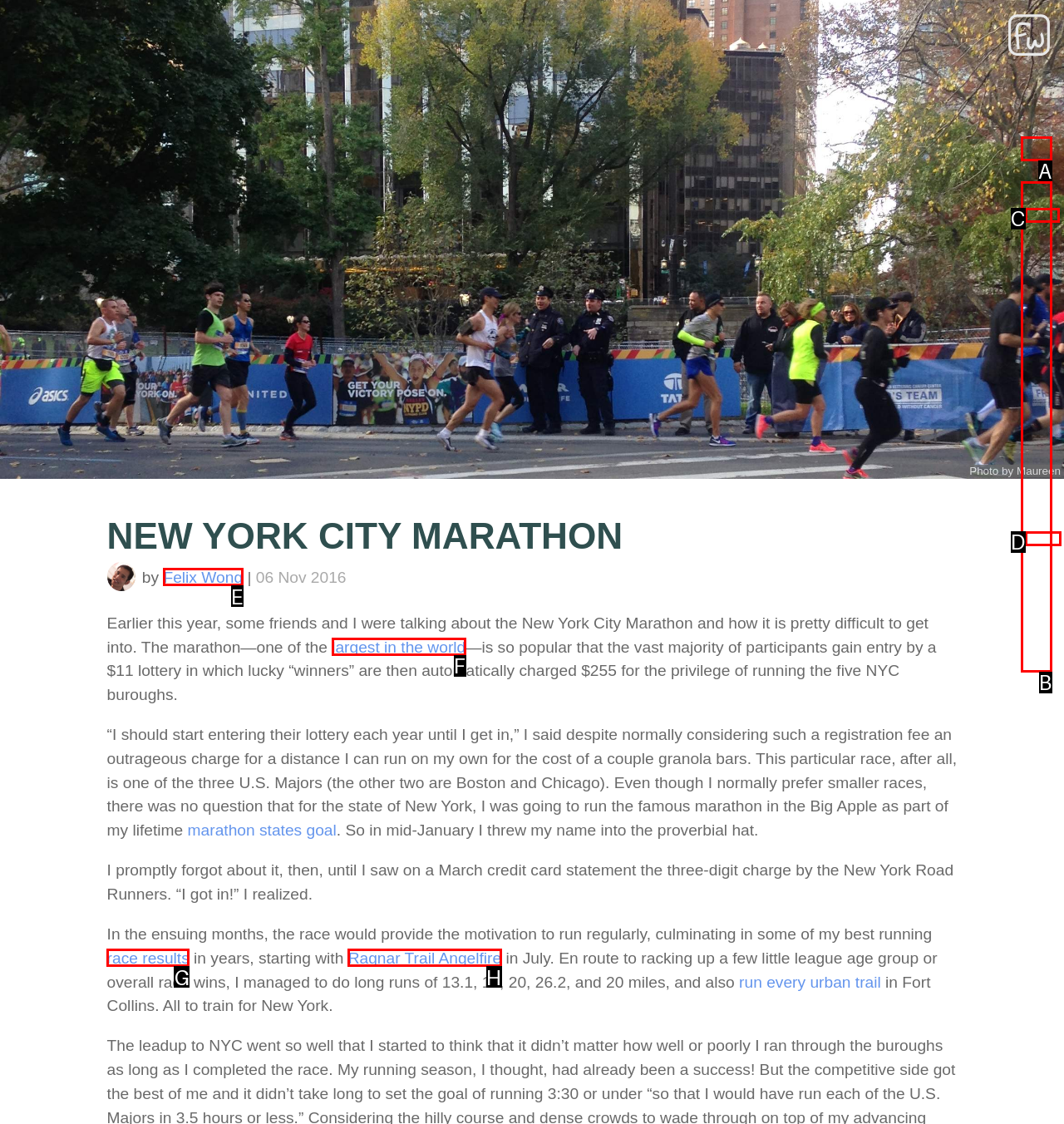Determine the option that aligns with this description: Felix Wong
Reply with the option's letter directly.

E